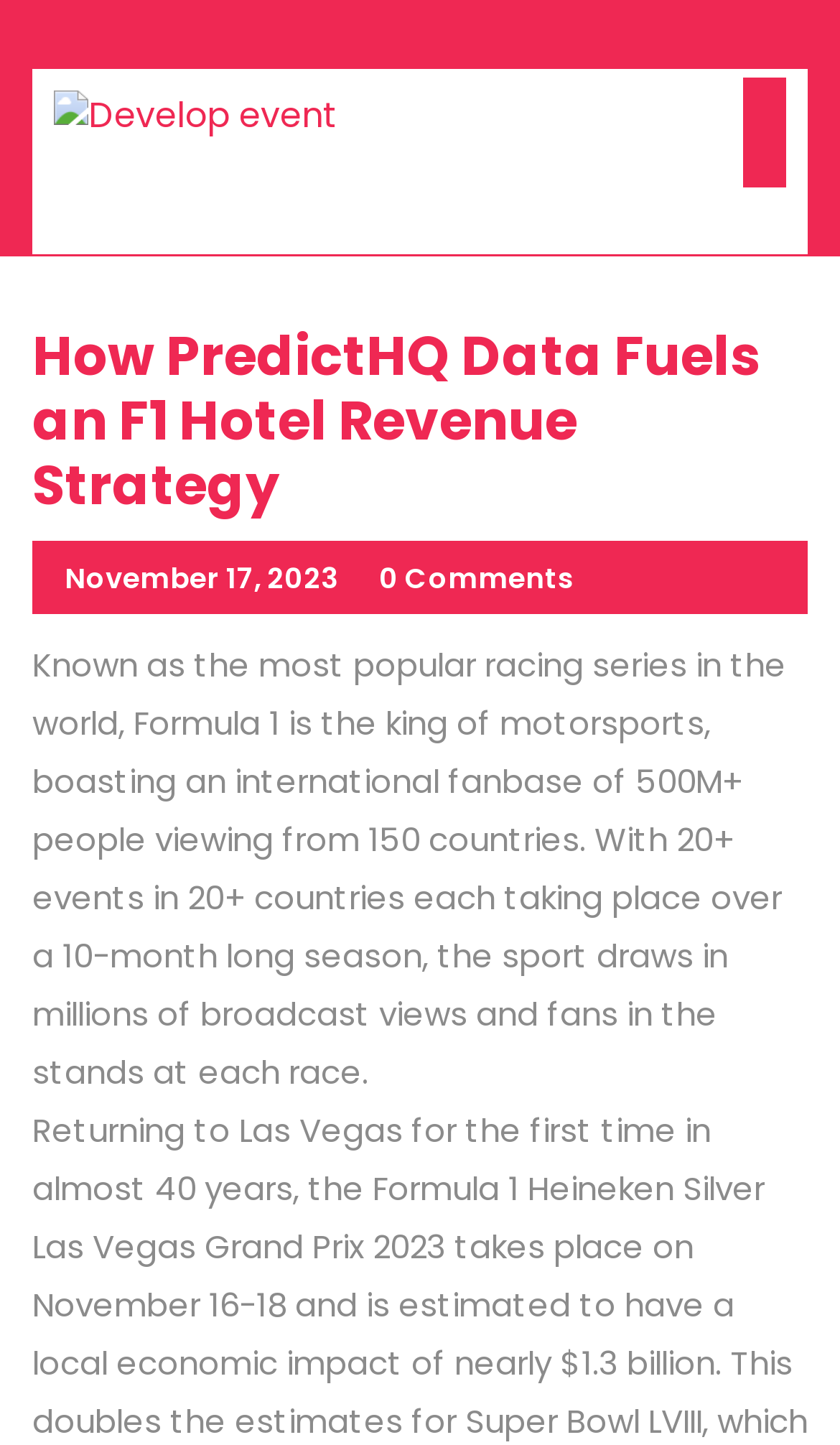What is the date of the article?
Based on the image, answer the question with as much detail as possible.

I found the date of the article by looking at the static text element that contains the date, which is 'November 17, 2023'. This element is located below the main heading and above the article content.